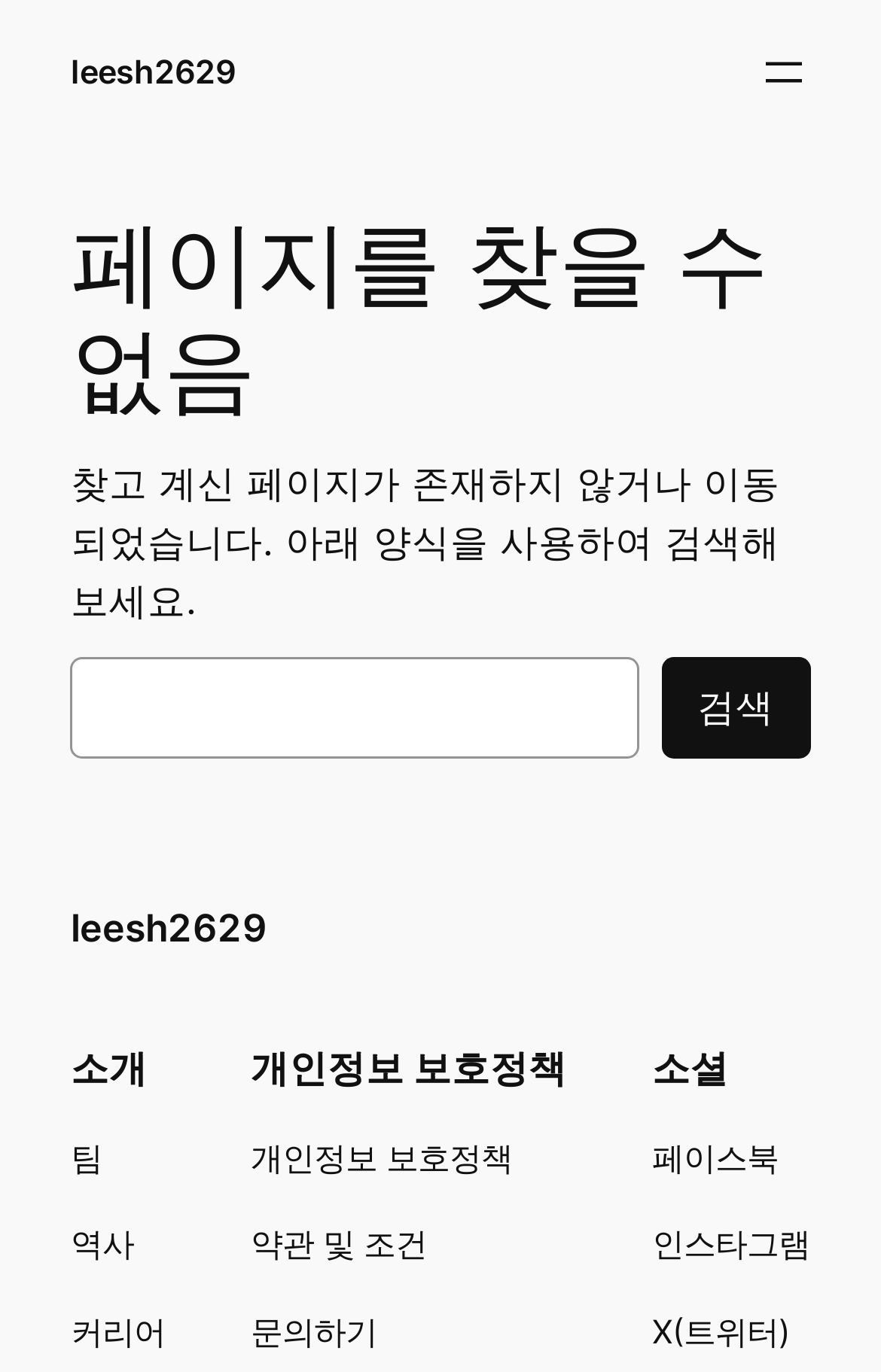Describe all the visual and textual components of the webpage comprehensively.

This webpage appears to be an error page, indicating that the requested page cannot be found. At the top left, there is a link to "leesh2629". On the top right, there is a button to open a menu. 

Below the top section, there is a main content area that occupies most of the page. Within this area, there is a heading that reads "페이지를 찾을 수 없음" (Page Not Found). Below this heading, there is a paragraph of text explaining that the requested page does not exist or has been moved, and suggesting the use of a search form to find what the user is looking for.

The search form is located below the explanatory text, consisting of a search box and a search button. 

Further down the page, there are three sections: "소개" (Introduction), "개인정보 보호정책" (Privacy Policy), and "소셜" (Social Media). Each section has a heading and a navigation menu with links to related pages. The "소개" section has links to "팀" (Team), "역사" (History), and "커리어" (Career). The "개인정보 보호정책" section has links to "개인정보 보호정책" (Privacy Policy), "약관 및 조건" (Terms and Conditions), and "문의하기" (Contact Us). The "소셜" section has links to Facebook, Instagram, and Twitter.